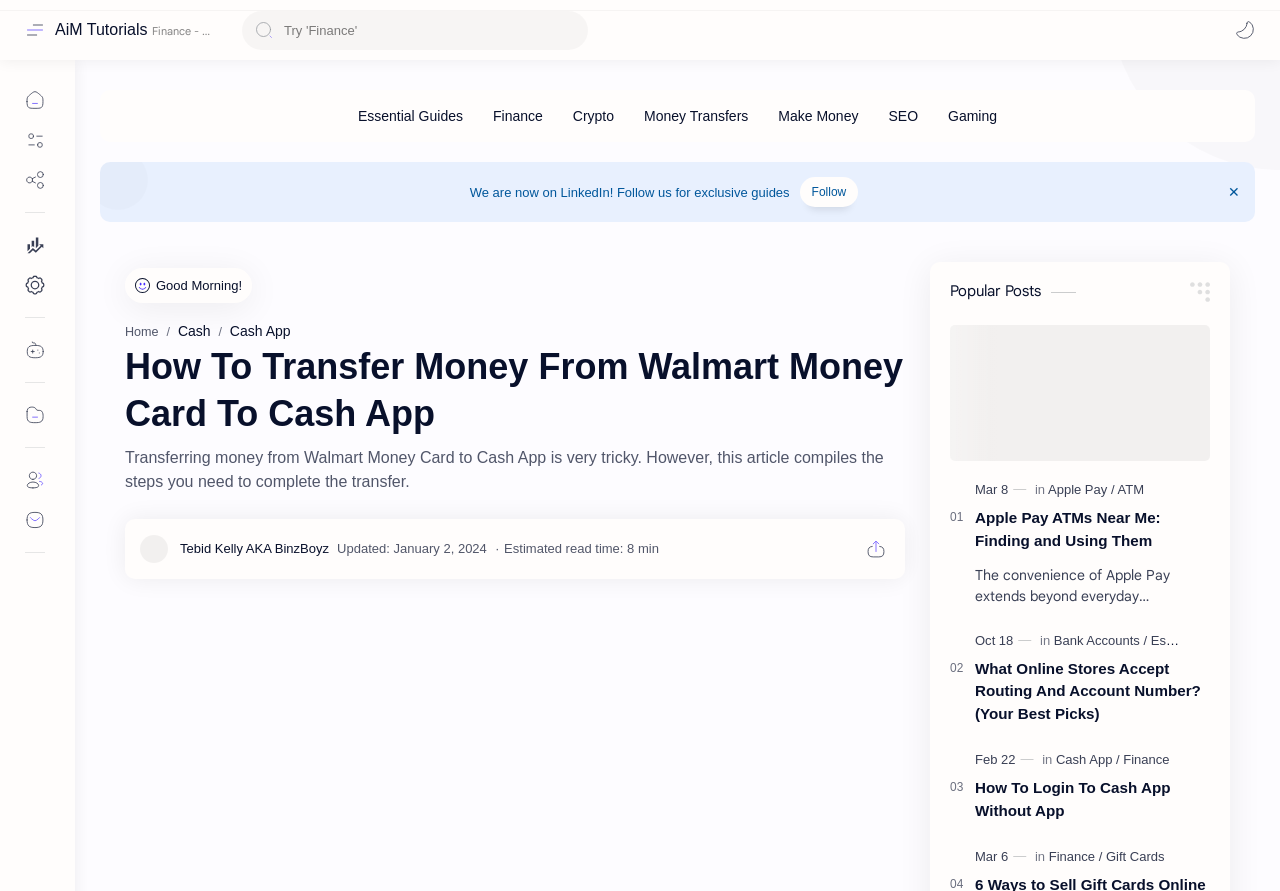Please identify and generate the text content of the webpage's main heading.

How To Transfer Money From Walmart Money Card To Cash App